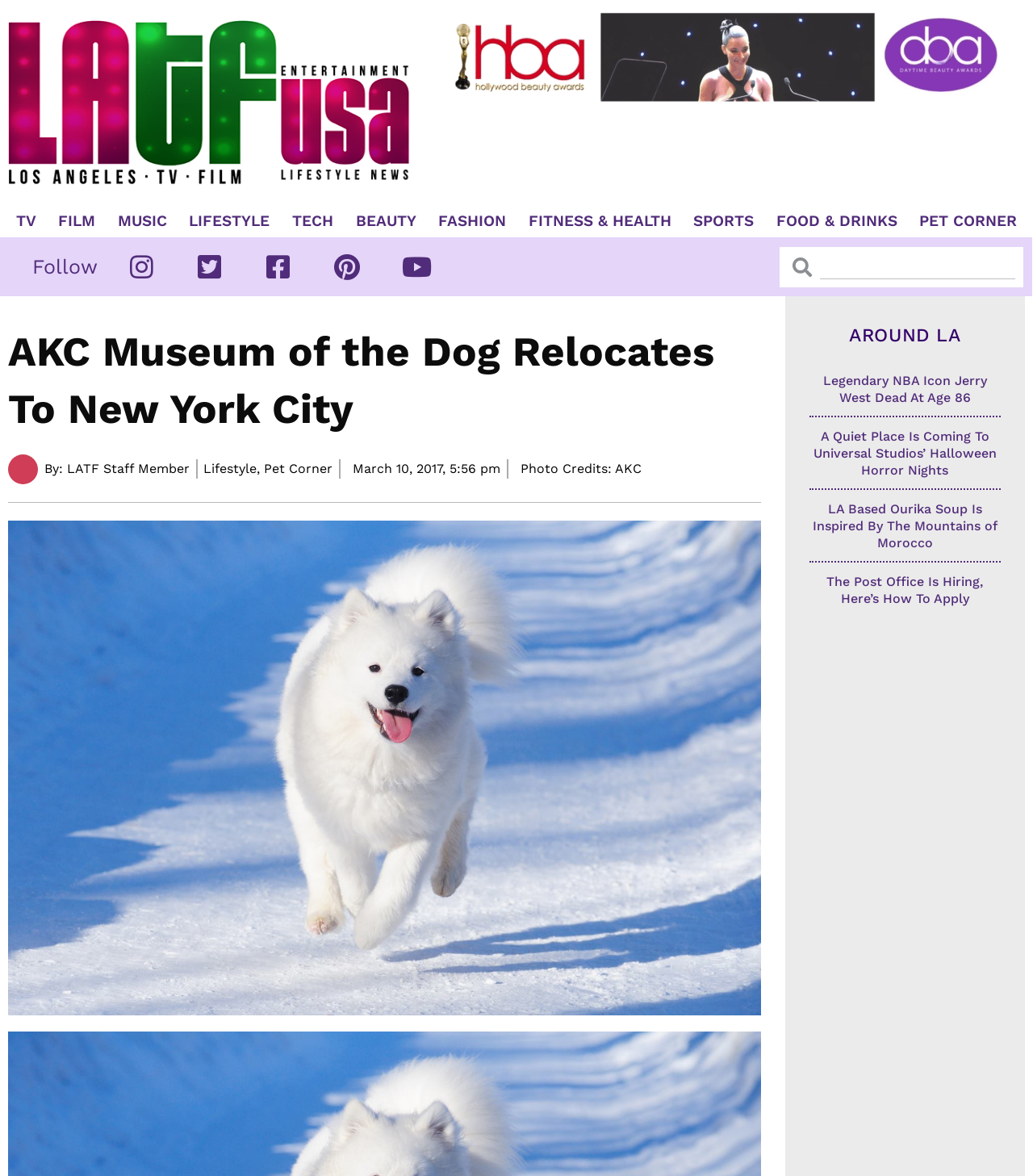Who is the author of the article about the AKC Museum of the Dog?
Look at the webpage screenshot and answer the question with a detailed explanation.

The question asks about the author of the article about the AKC Museum of the Dog. By looking at the webpage, we can see the text 'By: LATF Staff Member' below the heading, which indicates the author of the article.